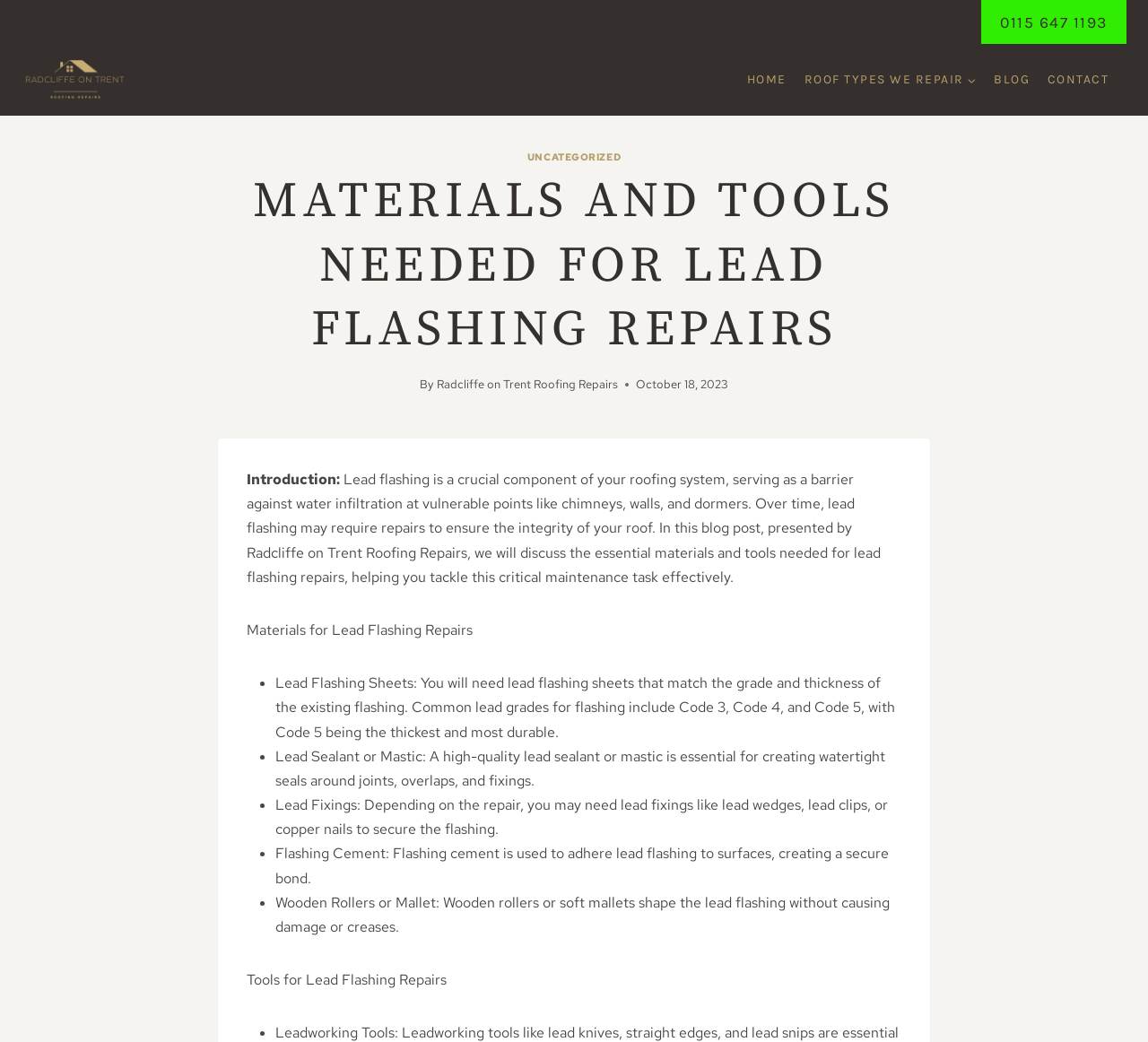Describe every aspect of the webpage in a detailed manner.

This webpage is about lead flashing repairs, specifically discussing the materials and tools needed for the task. At the top, there is a logo of Radcliffe on Trent Driveways on the left and a phone number "0115 647 1193" on the right. Below the logo, there is a navigation menu with links to "HOME", "ROOF TYPES WE REPAIR", "BLOG", and "CONTACT".

The main content of the webpage starts with a heading "MATERIALS AND TOOLS NEEDED FOR LEAD FLASHING REPAIRS" followed by the author's name "Radcliffe on Trent Roofing Repairs" and the date "October 18, 2023". The introduction explains the importance of lead flashing in roofing systems and the purpose of the blog post.

Below the introduction, there are two sections: "Materials for Lead Flashing Repairs" and "Tools for Lead Flashing Repairs". The "Materials" section lists five essential materials needed for lead flashing repairs, including lead flashing sheets, lead sealant or mastic, lead fixings, flashing cement, and wooden rollers or mallet. Each material is described in a brief paragraph.

The webpage has a clean and organized structure, with clear headings and concise text. There are no images on the page except for the logo at the top.